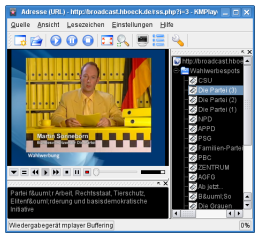What language are the party names in?
Answer the question based on the image using a single word or a brief phrase.

German